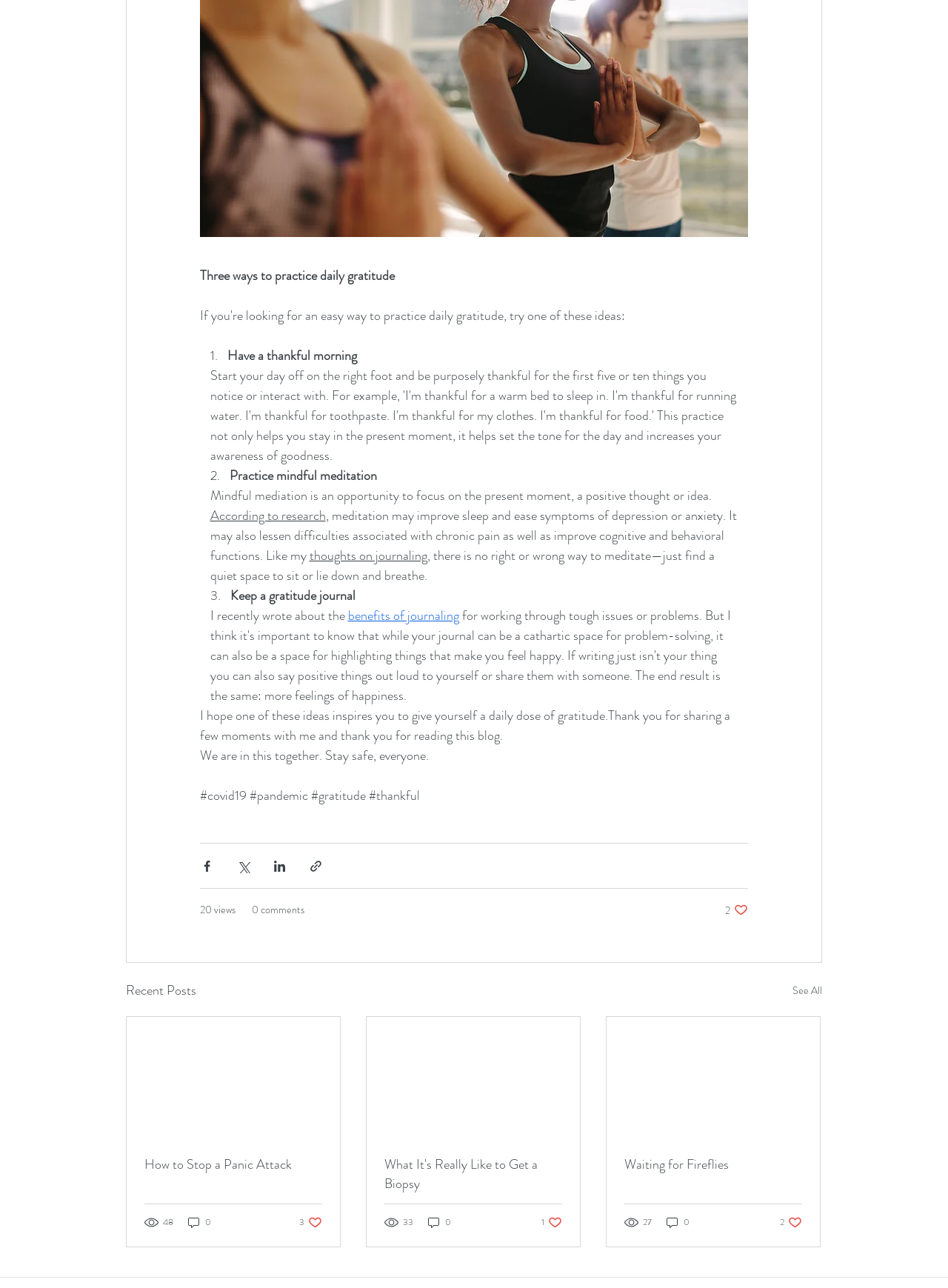How many articles are in the Recent Posts section?
Use the screenshot to answer the question with a single word or phrase.

3